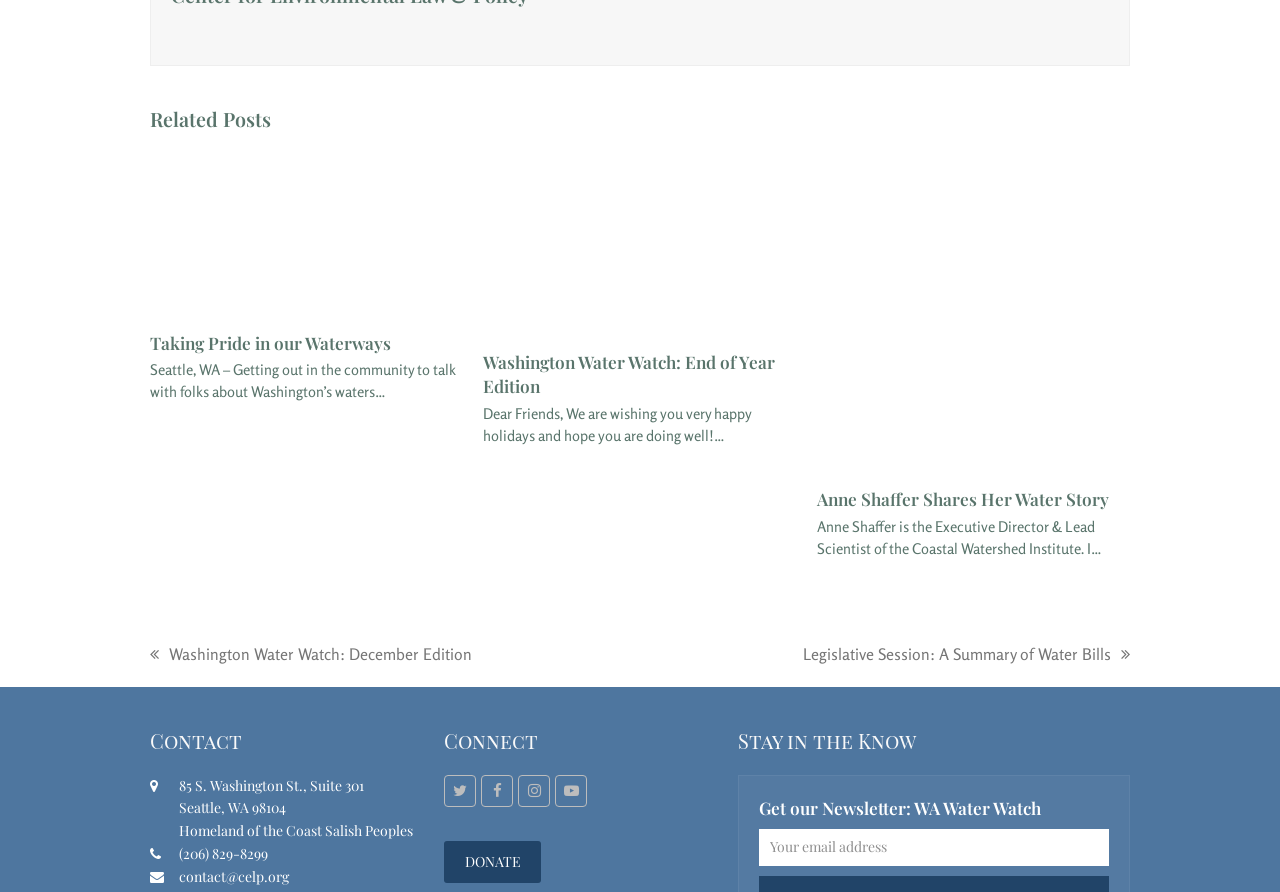Answer the question using only a single word or phrase: 
How many articles are on this webpage?

3